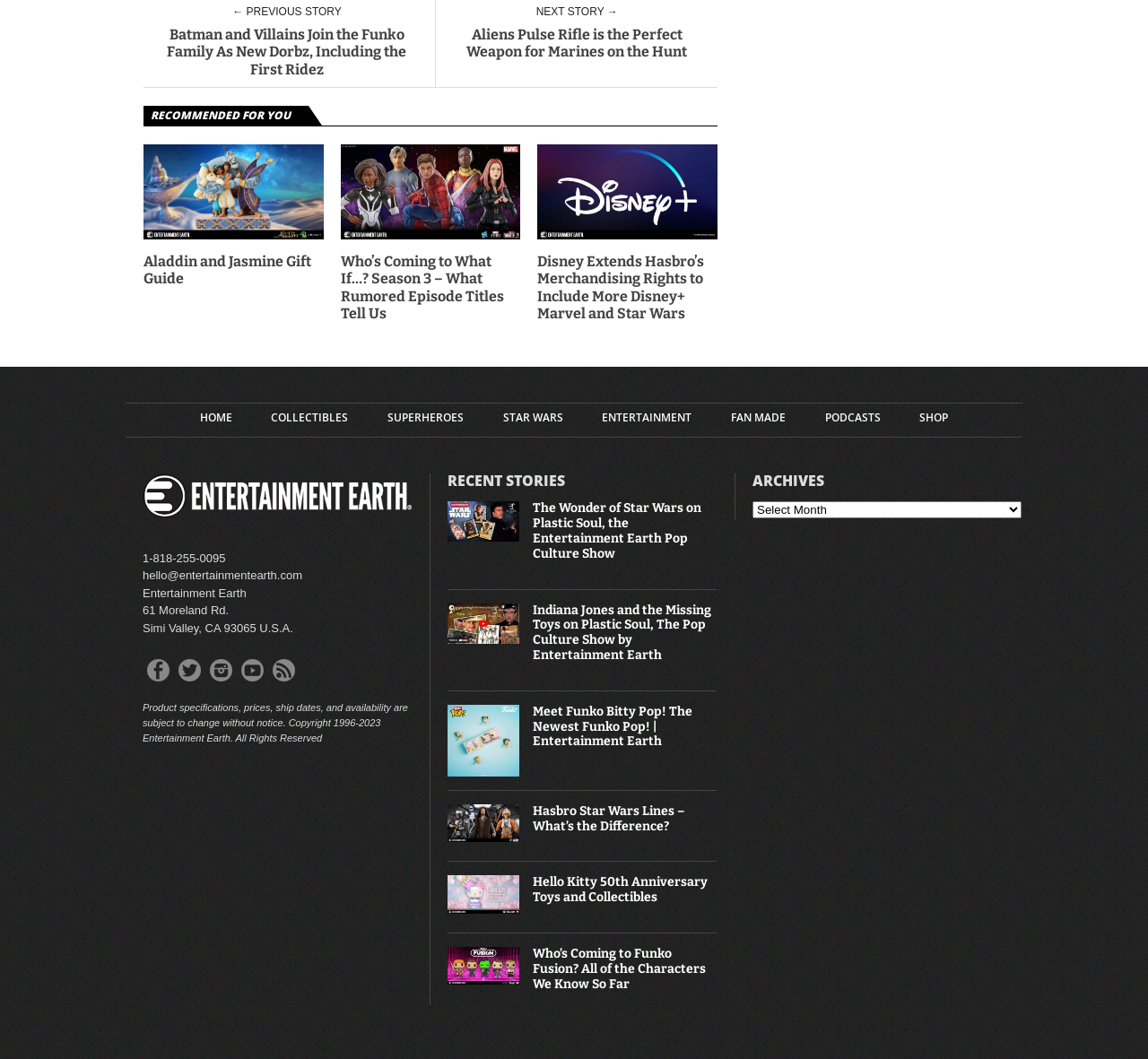Can you show the bounding box coordinates of the region to click on to complete the task described in the instruction: "Enter email address"?

None